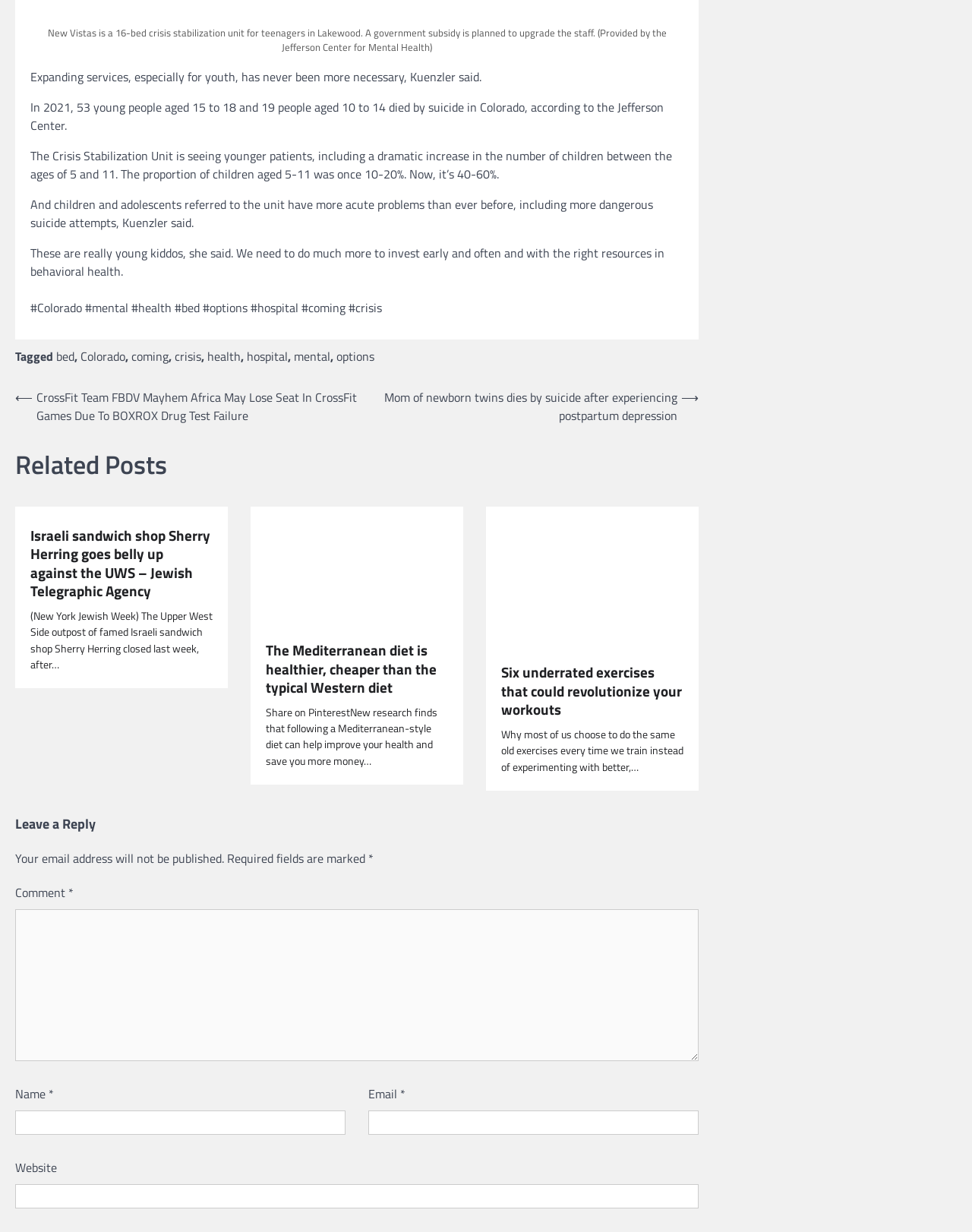Carefully examine the image and provide an in-depth answer to the question: What is the topic of the article?

Based on the content of the webpage, it appears that the article is discussing mental health, specifically the crisis stabilization unit for teenagers in Lakewood and the increasing need for mental health services, especially for youth.